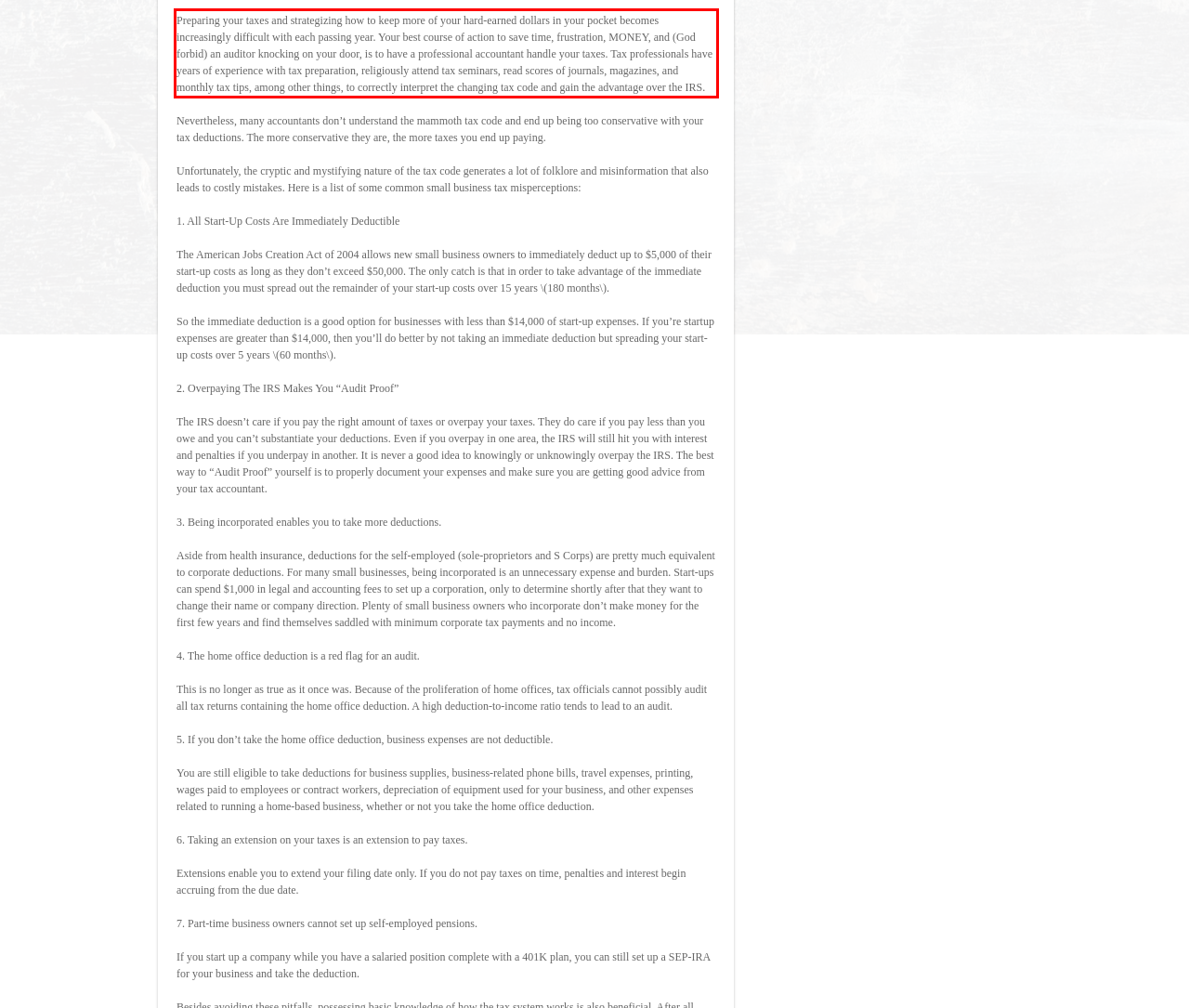Examine the screenshot of the webpage, locate the red bounding box, and perform OCR to extract the text contained within it.

Preparing your taxes and strategizing how to keep more of your hard-earned dollars in your pocket becomes increasingly difficult with each passing year. Your best course of action to save time, frustration, MONEY, and (God forbid) an auditor knocking on your door, is to have a professional accountant handle your taxes. Tax professionals have years of experience with tax preparation, religiously attend tax seminars, read scores of journals, magazines, and monthly tax tips, among other things, to correctly interpret the changing tax code and gain the advantage over the IRS.